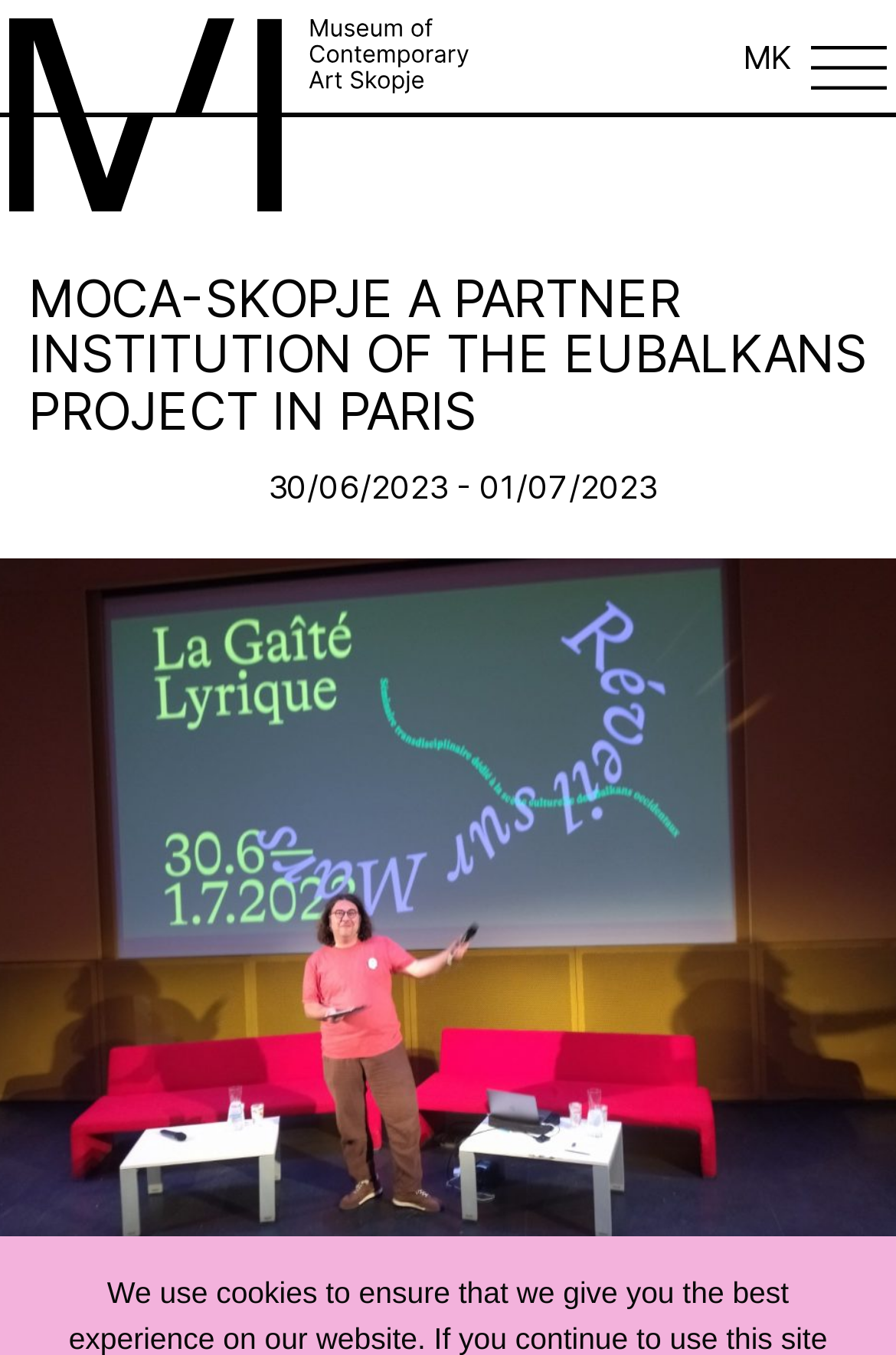Given the element description "Serviceable Areas" in the screenshot, predict the bounding box coordinates of that UI element.

None